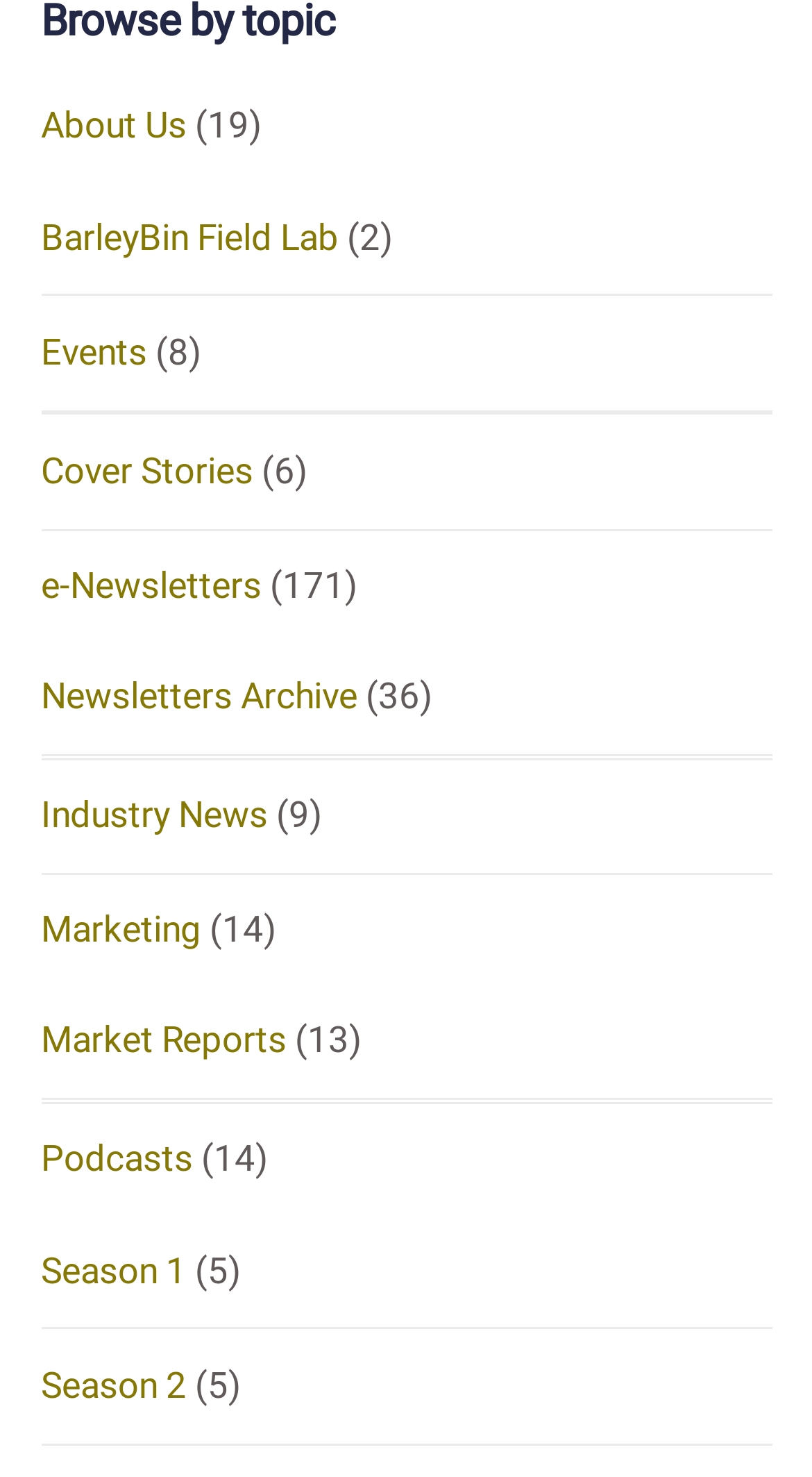What is the topic of the 'BarleyBin Field Lab' link? Examine the screenshot and reply using just one word or a brief phrase.

Unknown